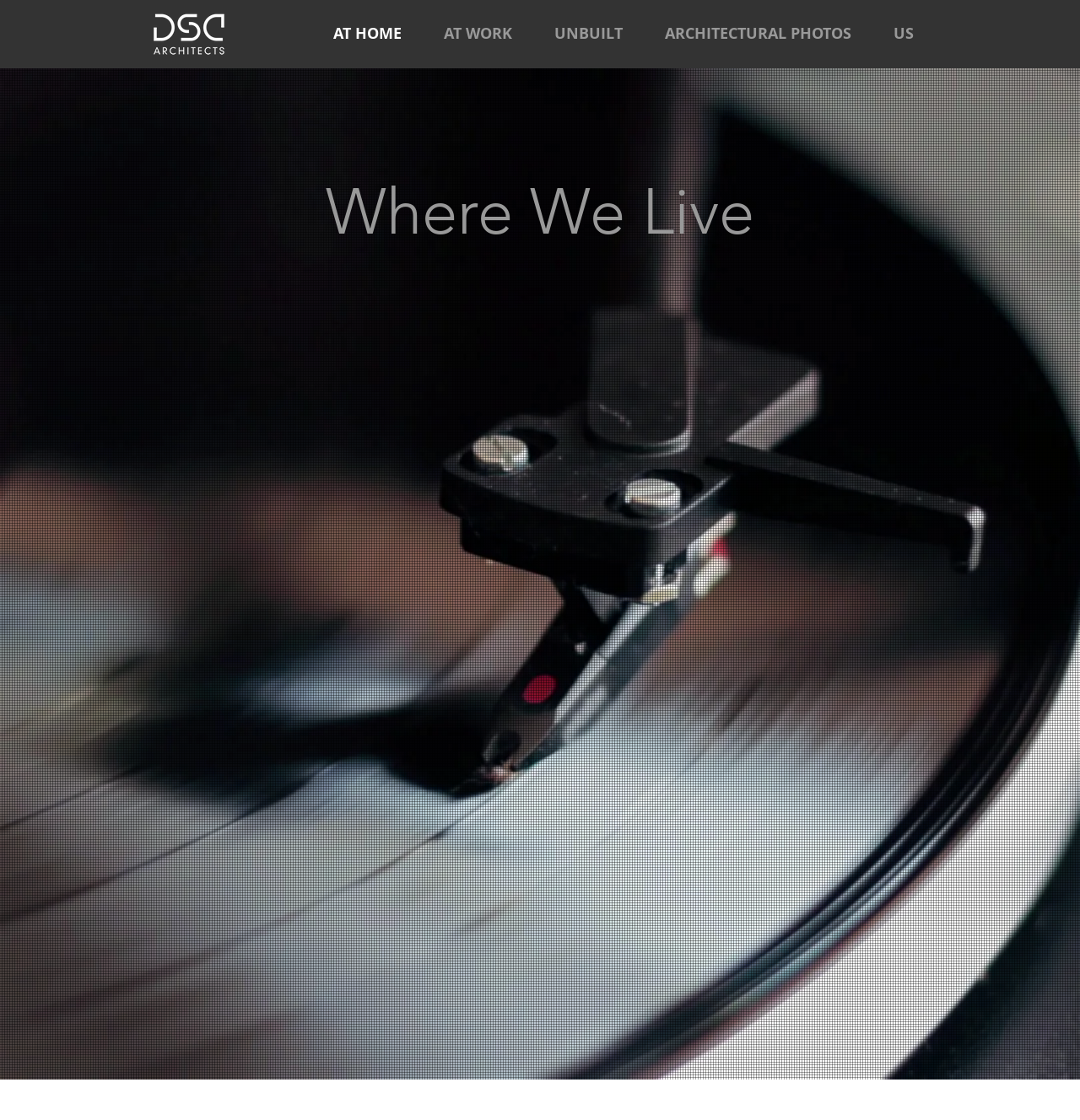Locate the bounding box coordinates of the area that needs to be clicked to fulfill the following instruction: "Click on the 'Medieval Chic' image". The coordinates should be in the format of four float numbers between 0 and 1, namely [left, top, right, bottom].

[0.671, 0.525, 0.995, 0.959]